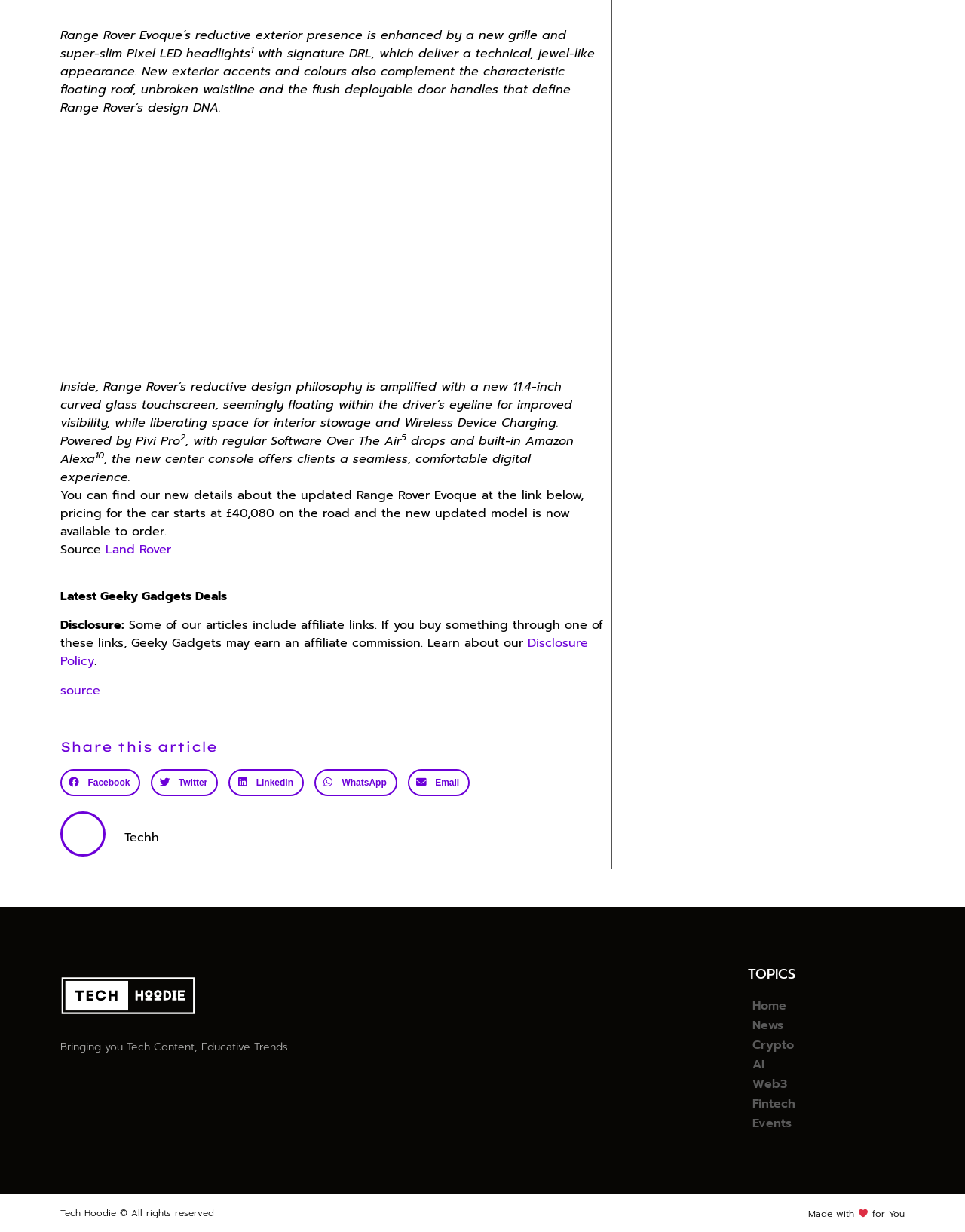Please indicate the bounding box coordinates of the element's region to be clicked to achieve the instruction: "Click the 'Share this article' heading". Provide the coordinates as four float numbers between 0 and 1, i.e., [left, top, right, bottom].

[0.062, 0.601, 0.626, 0.612]